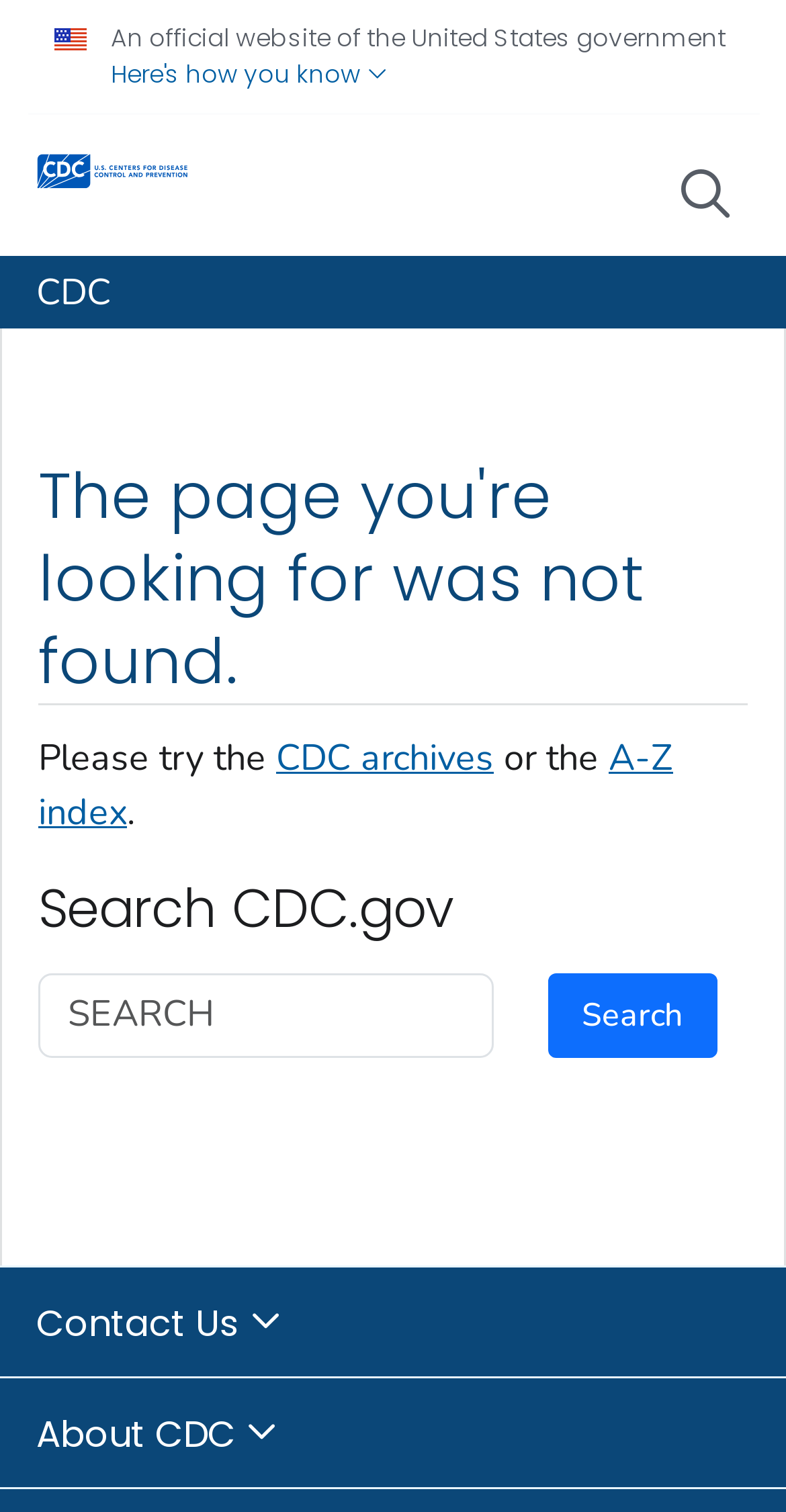Using the details in the image, give a detailed response to the question below:
What is the purpose of the search box?

The search box is located in the main content area, and it has a heading 'Search CDC.gov' above it, indicating that it is used to search the CDC.gov website.